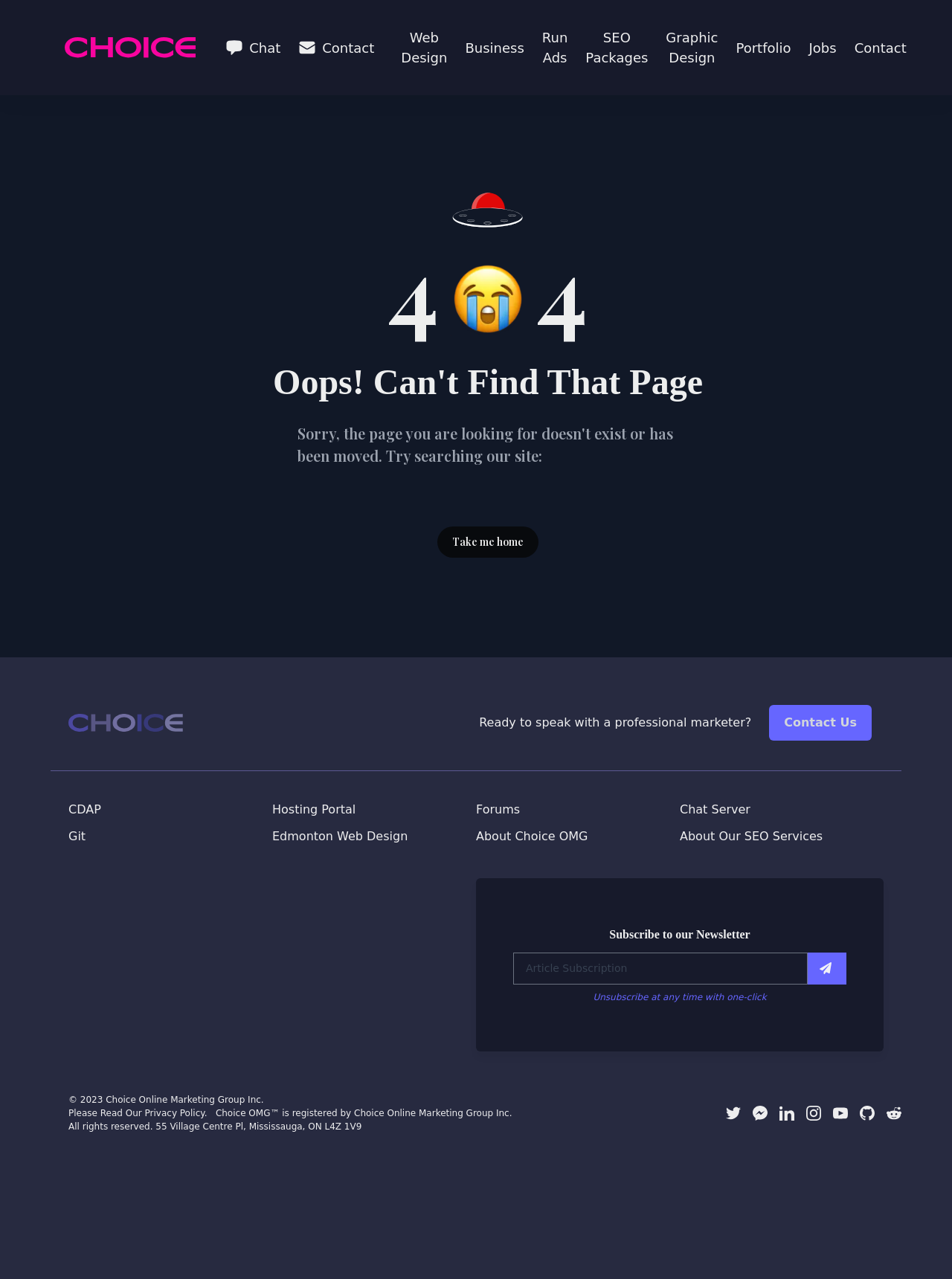Answer the following inquiry with a single word or phrase:
How many menu items are there in the desktop navigation menu?

8